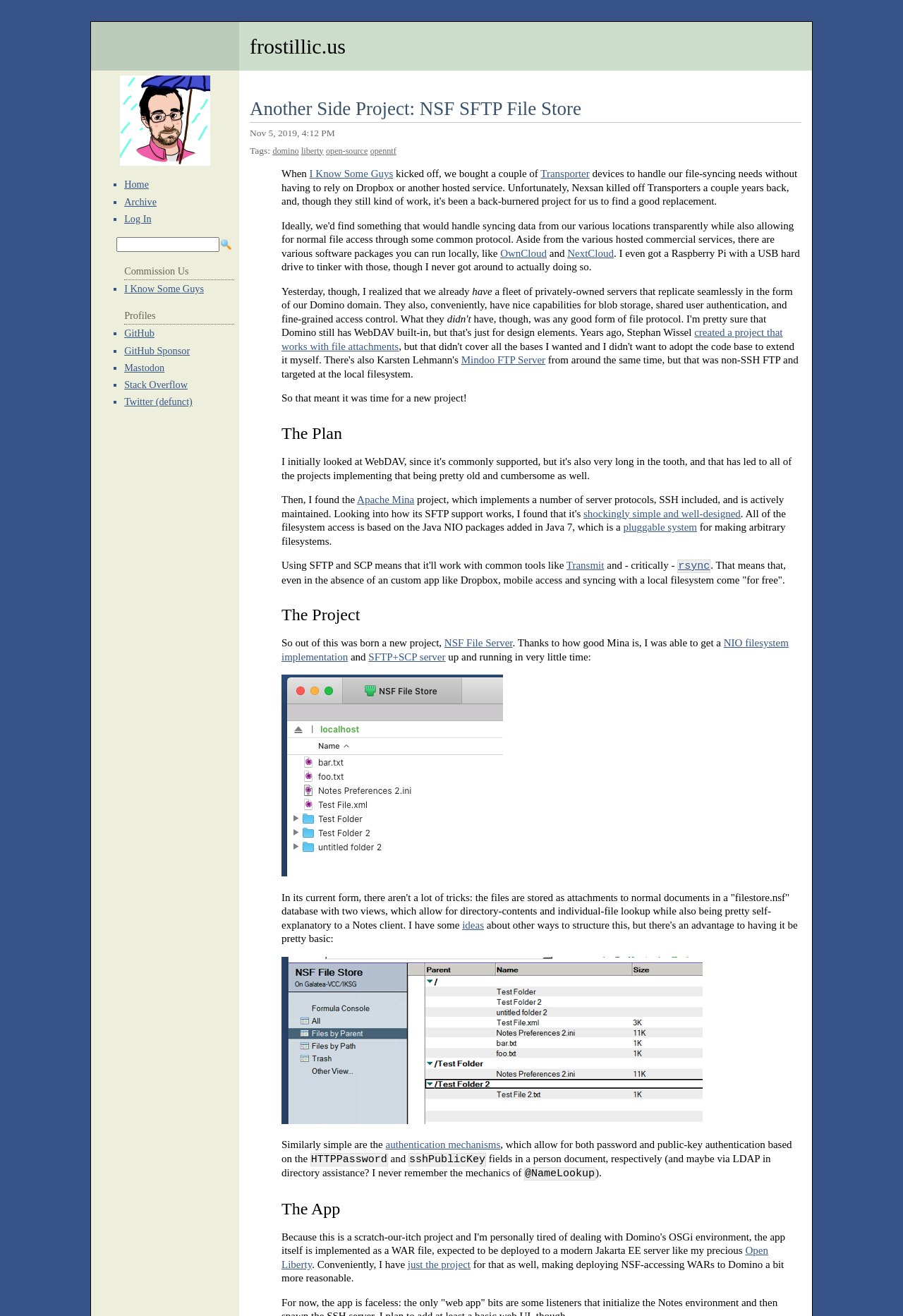Please identify the bounding box coordinates of the clickable element to fulfill the following instruction: "Click the 'GitHub' link". The coordinates should be four float numbers between 0 and 1, i.e., [left, top, right, bottom].

[0.138, 0.247, 0.259, 0.26]